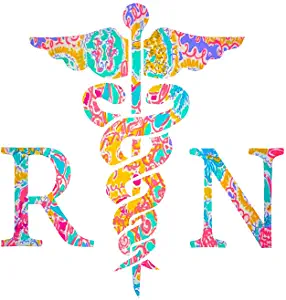What is the ideal use of this decal? From the image, respond with a single word or brief phrase.

As a gift for nurses